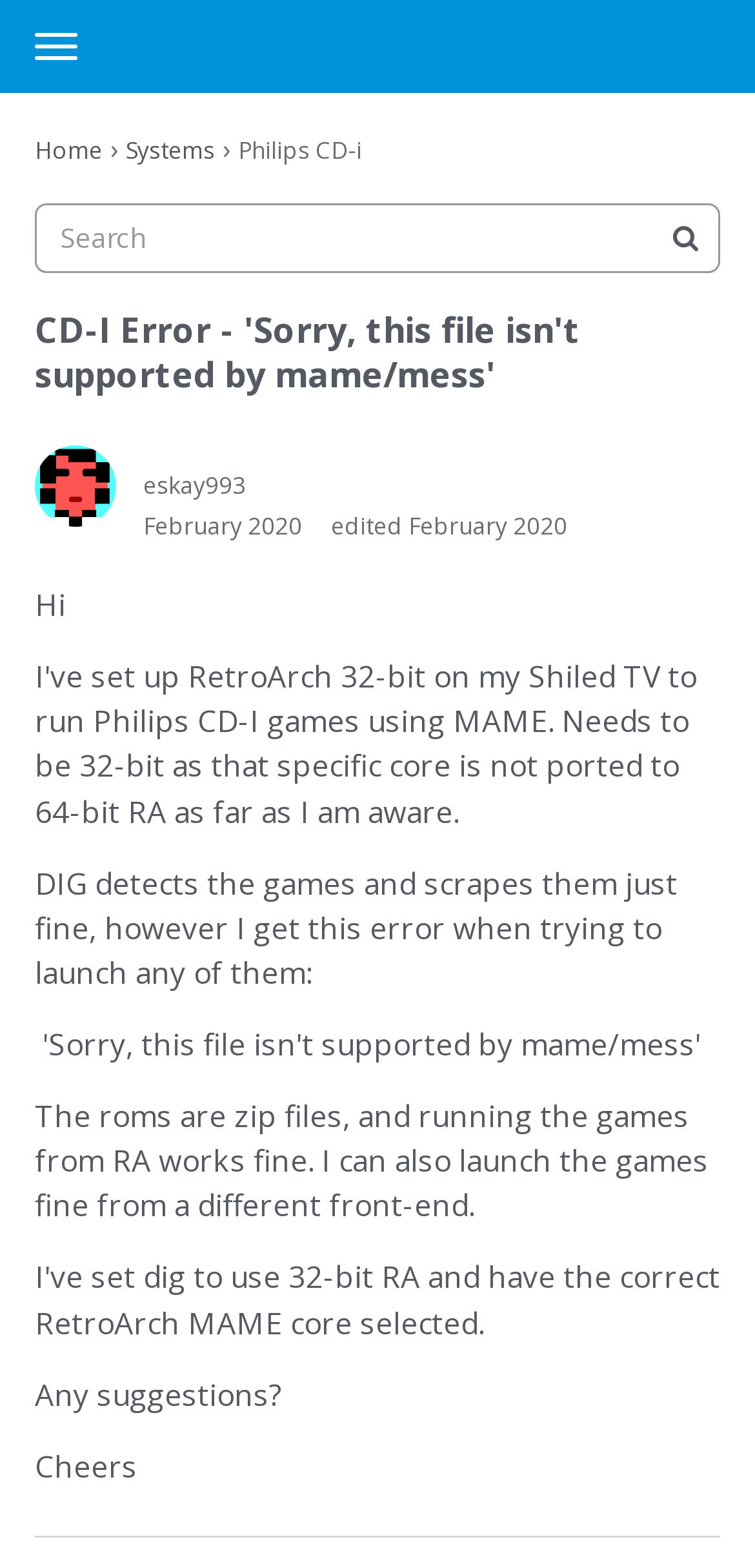Locate the bounding box coordinates of the area where you should click to accomplish the instruction: "Go to Philips CD-i page".

[0.315, 0.085, 0.479, 0.106]